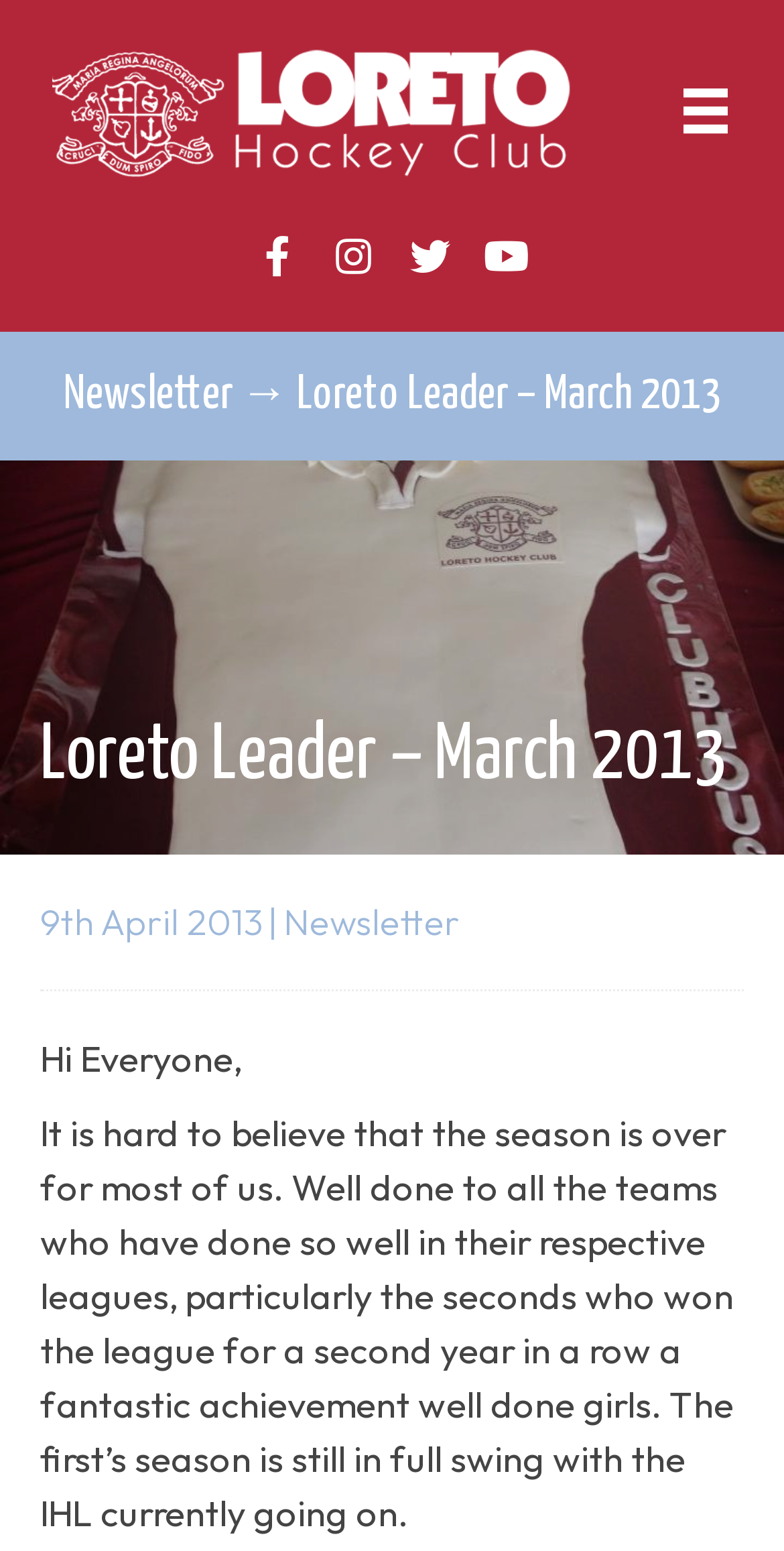What is the achievement of the seconds team?
Based on the visual content, answer with a single word or a brief phrase.

Won the league for a second year in a row